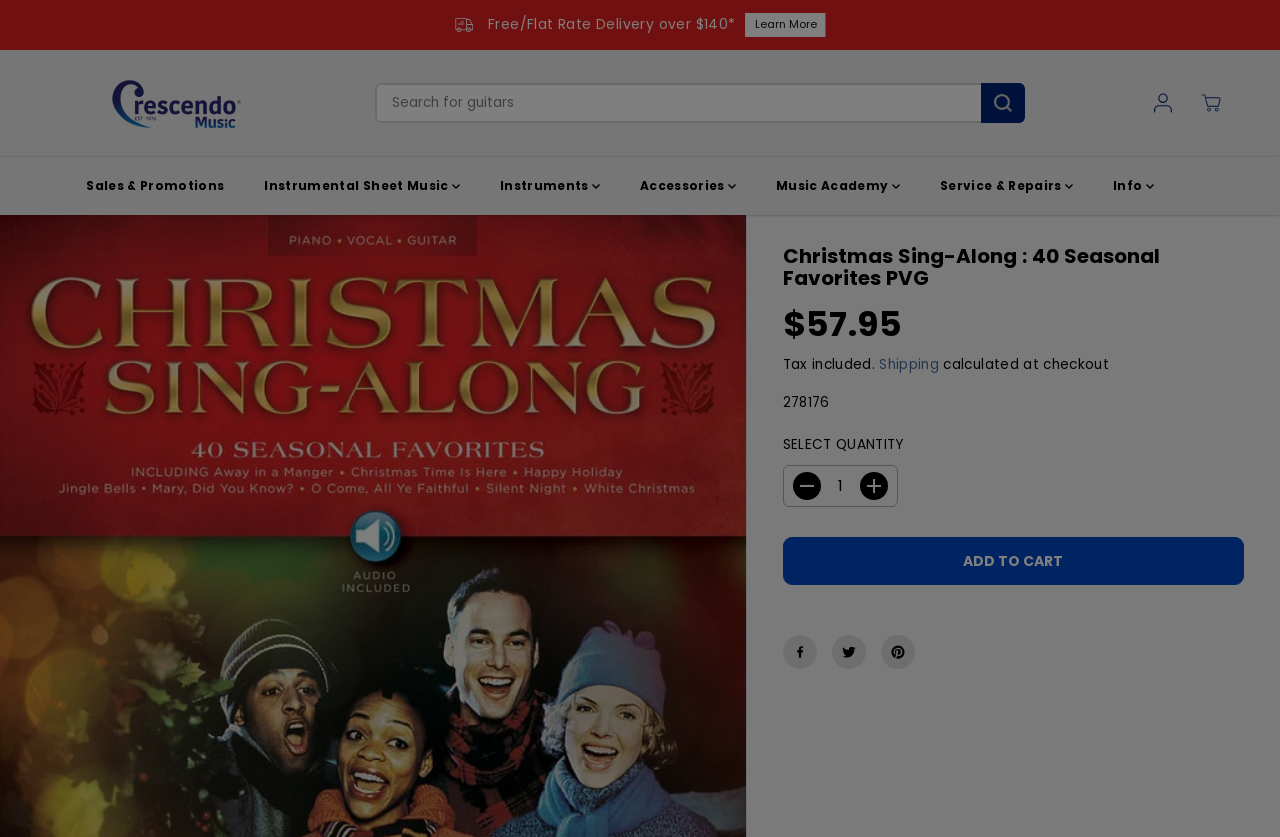Please answer the following question as detailed as possible based on the image: 
What social media platform is represented by the bird logo?

I found the answer by looking at the link with the bird logo and its description 'Twitter'.